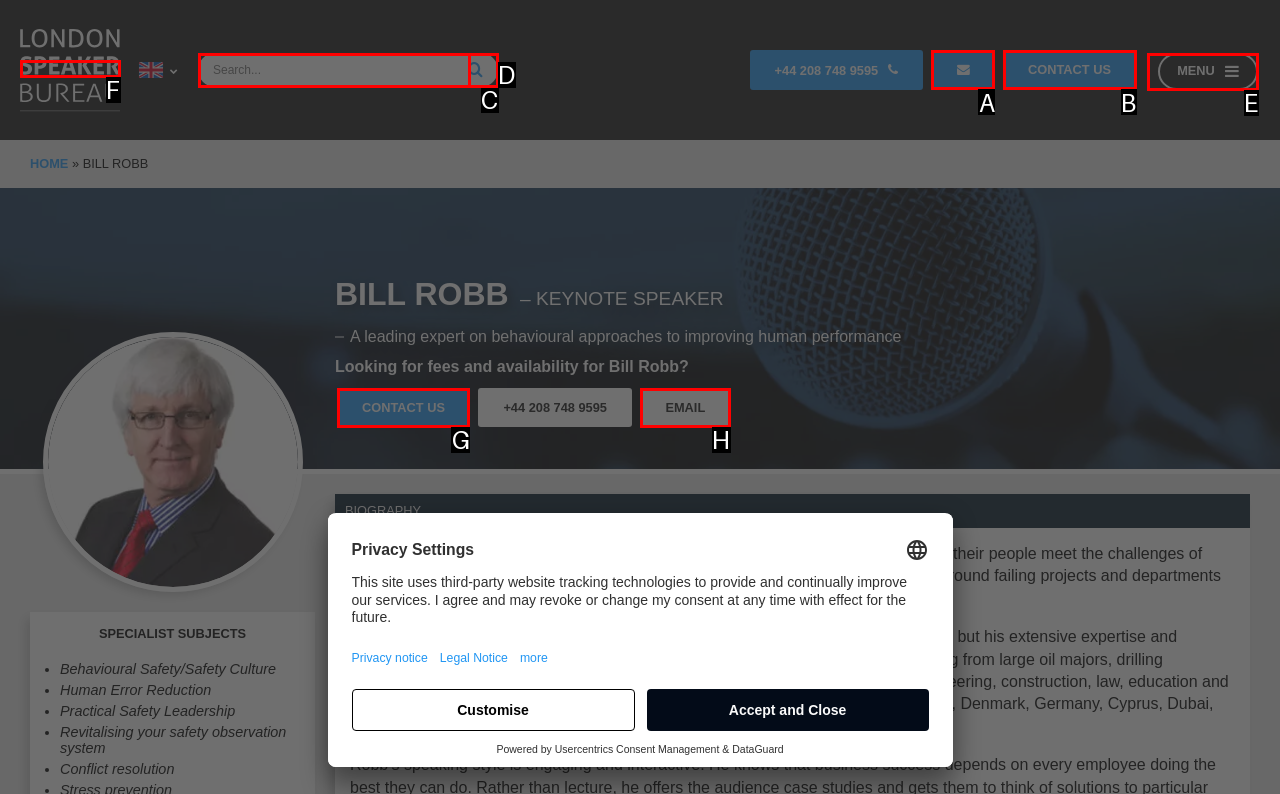Tell me which UI element to click to fulfill the given task: Email us. Respond with the letter of the correct option directly.

A